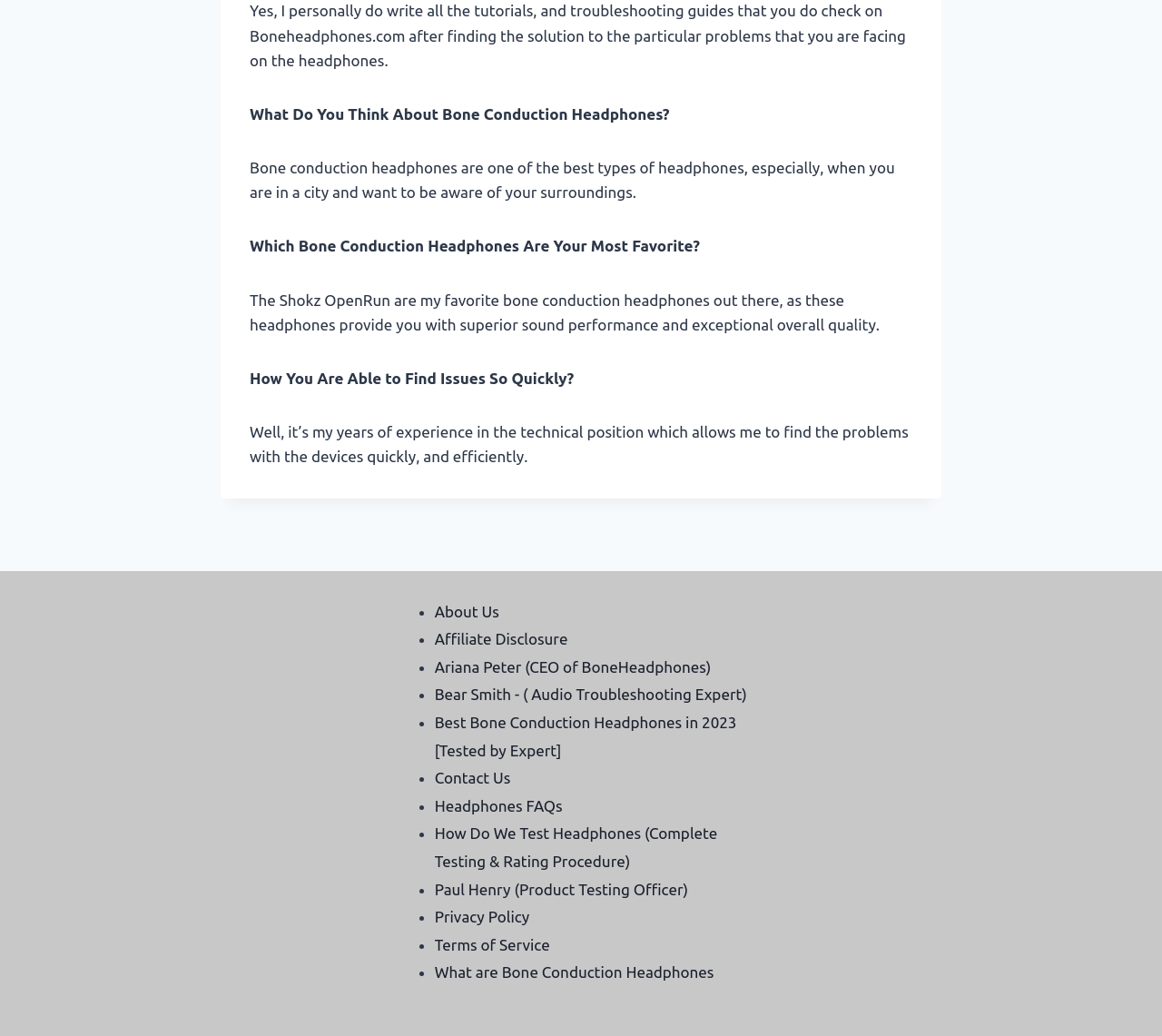Locate the bounding box of the UI element defined by this description: "Contact Us". The coordinates should be given as four float numbers between 0 and 1, formatted as [left, top, right, bottom].

[0.374, 0.742, 0.439, 0.759]